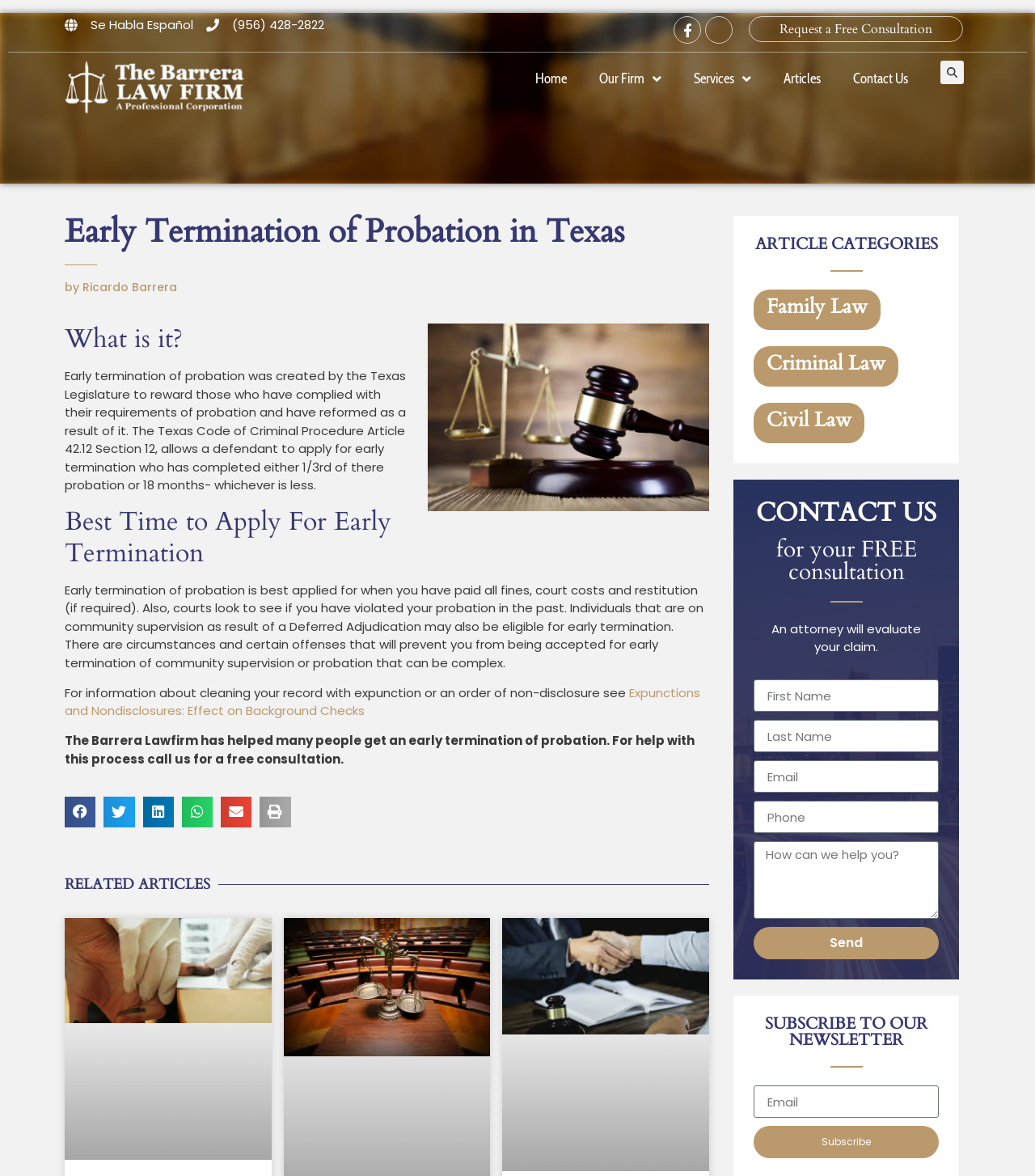Generate a comprehensive description of the webpage.

This webpage is about early termination of probation in Texas, specifically discussing the program offered by The Barrera Law Firm. At the top of the page, there are several links and icons, including a language toggle, phone number, social media links, and a request for a free consultation. Below this, there is a navigation menu with links to the firm's homepage, about page, services, articles, and contact page.

The main content of the page is divided into sections, starting with a heading that introduces the topic of early termination of probation in Texas. The first section explains what early termination of probation is, citing the relevant Texas Code of Criminal Procedure article. This is followed by a section on the best time to apply for early termination, which provides guidance on when to apply and what factors are considered.

The next section discusses the benefits of working with The Barrera Law Firm to get an early termination of probation, with a call to action to contact the firm for a free consultation. Below this, there are social media sharing buttons and a section titled "RELATED ARTICLES" with links to related articles, including one on expunctions in Texas.

On the right-hand side of the page, there is a section titled "ARTICLE CATEGORIES" with buttons for family law, criminal law, and civil law. Below this, there is a "CONTACT US" section with a heading, a brief description, and a contact form with fields for first name, last name, email, phone, and a message. There is also a "SUBSCRIBE TO OUR NEWSLETTER" section with a field for email and a subscribe button.

Throughout the page, there are several headings, paragraphs of text, and links to related content, providing a comprehensive overview of early termination of probation in Texas and the services offered by The Barrera Law Firm.